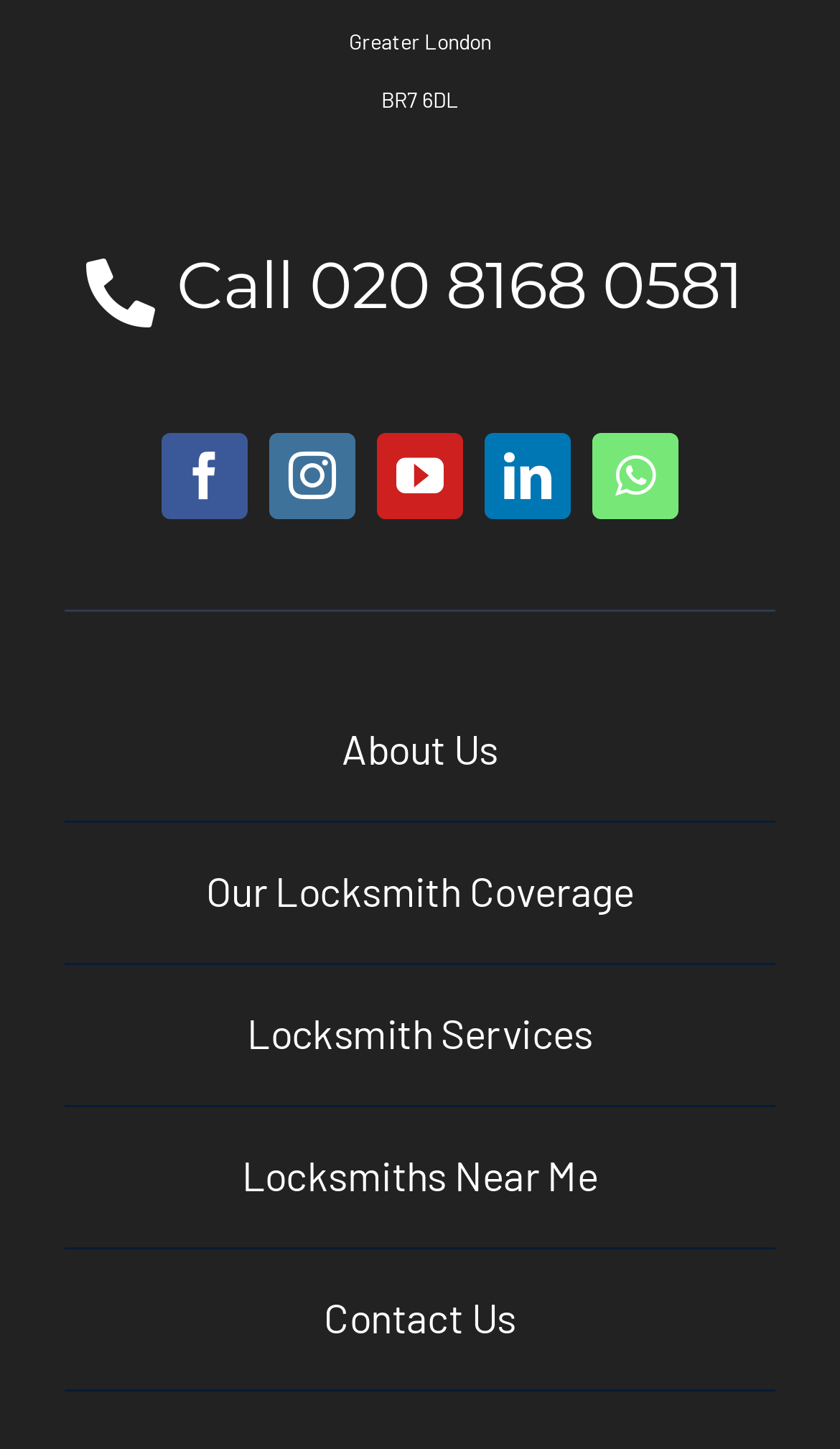How many social media links are there?
Using the image as a reference, answer with just one word or a short phrase.

5